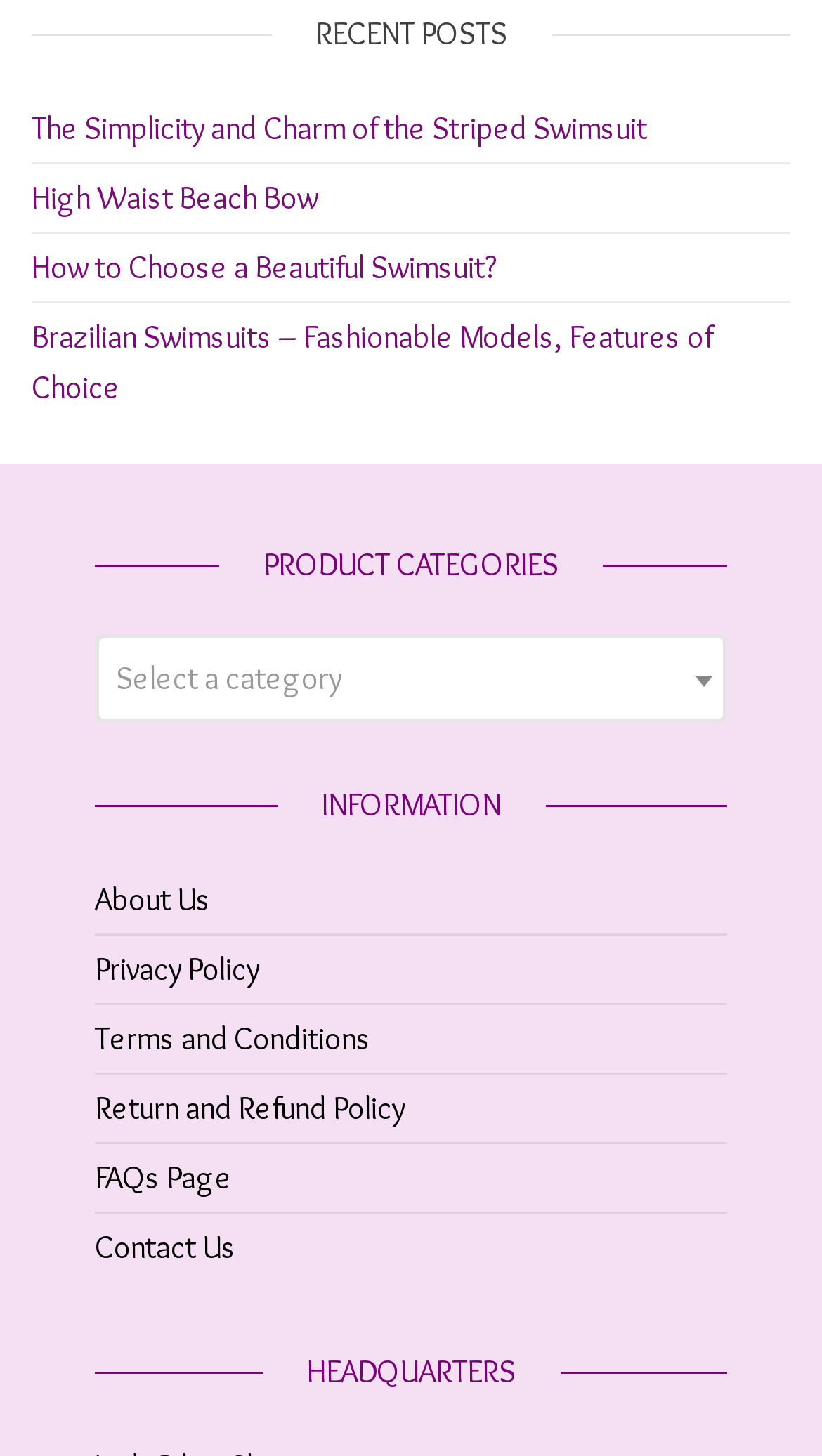Pinpoint the bounding box coordinates of the area that should be clicked to complete the following instruction: "View General Tasks in Operations Manager". The coordinates must be given as four float numbers between 0 and 1, i.e., [left, top, right, bottom].

None